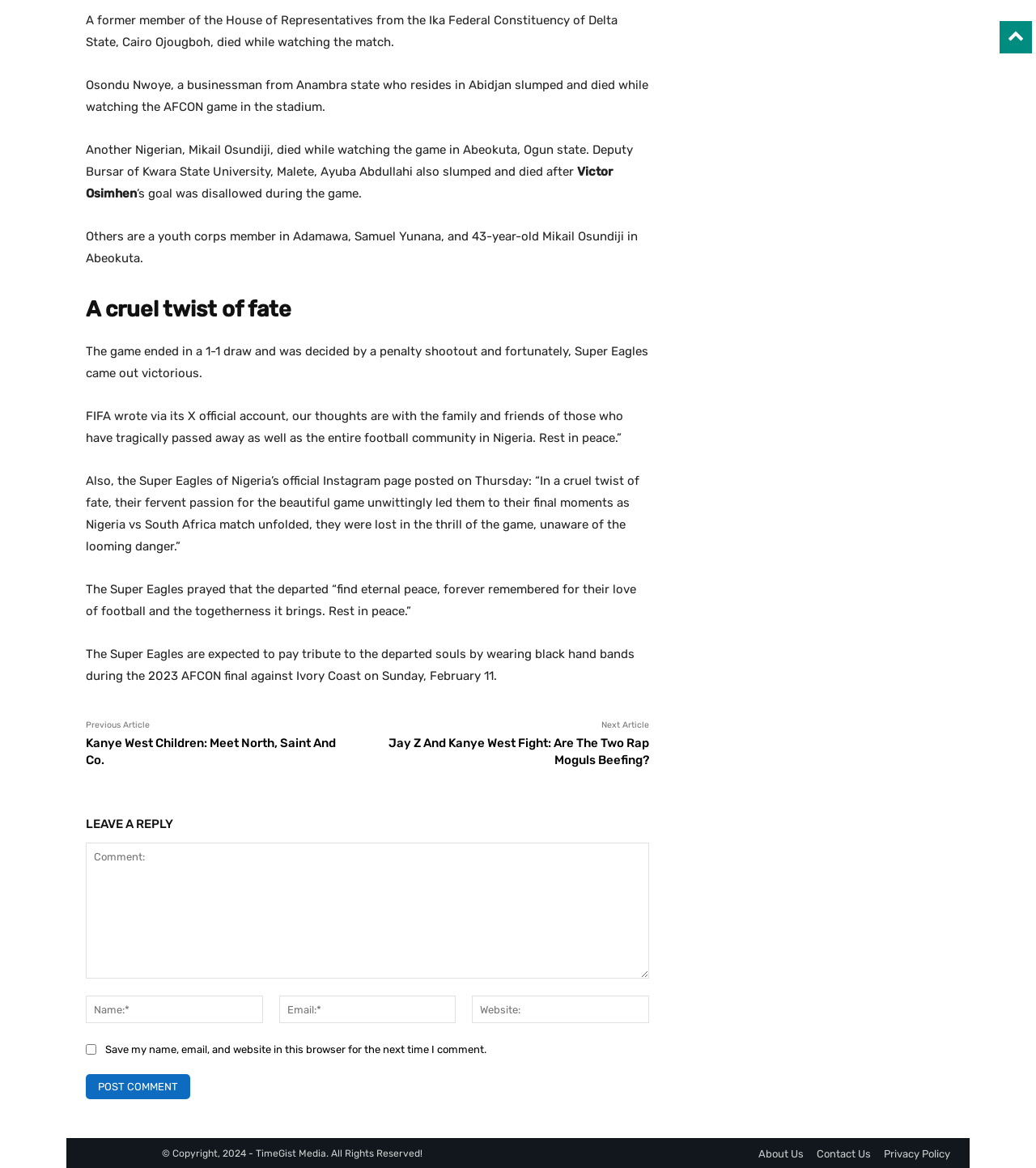Pinpoint the bounding box coordinates of the element to be clicked to execute the instruction: "Click on 'About Us'".

[0.732, 0.983, 0.776, 0.993]